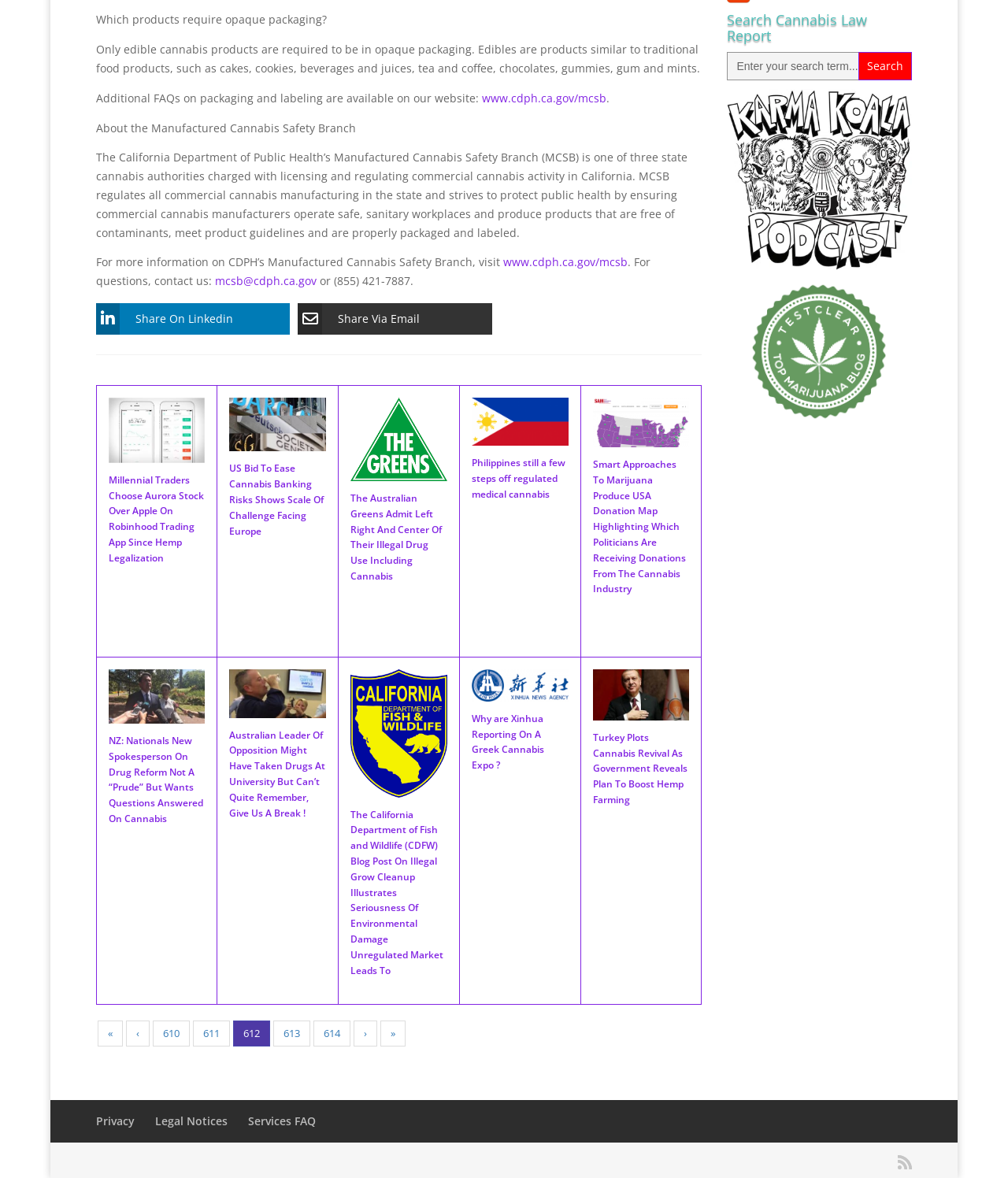How many links are there on the webpage?
Refer to the image and provide a detailed answer to the question.

After analyzing the webpage, I found numerous links scattered throughout the page, including links to articles, websites, and social media platforms, making it difficult to give an exact count.